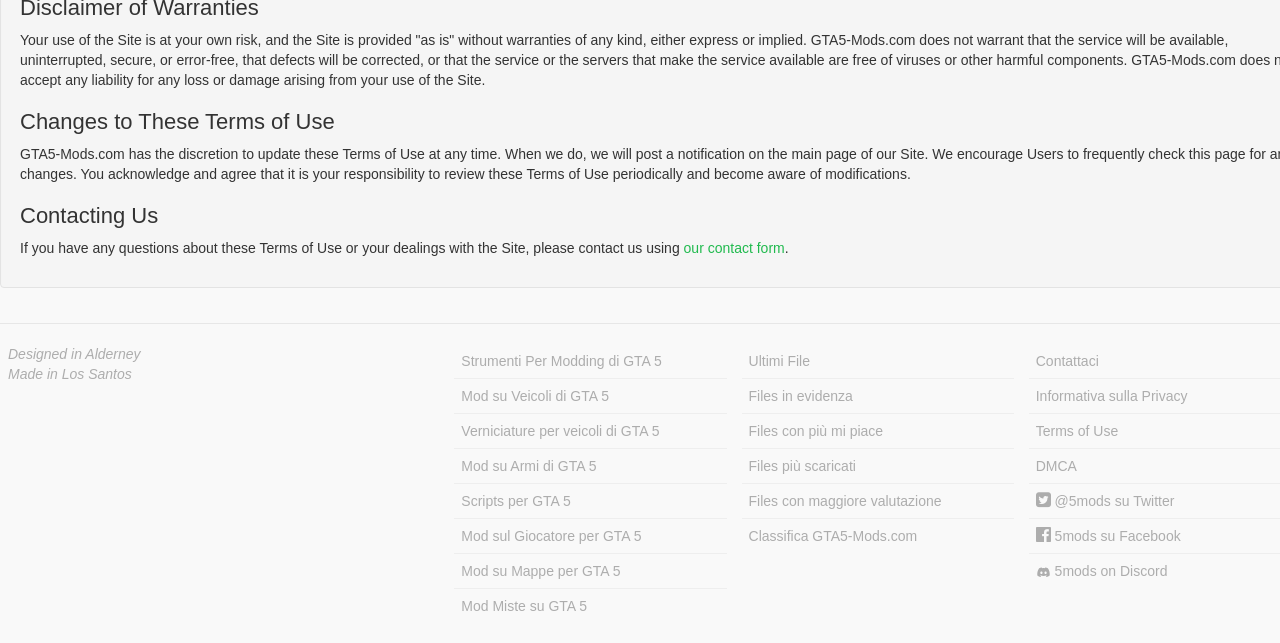Indicate the bounding box coordinates of the element that needs to be clicked to satisfy the following instruction: "go to the Mod su Veicoli di GTA 5 page". The coordinates should be four float numbers between 0 and 1, i.e., [left, top, right, bottom].

[0.355, 0.59, 0.568, 0.644]